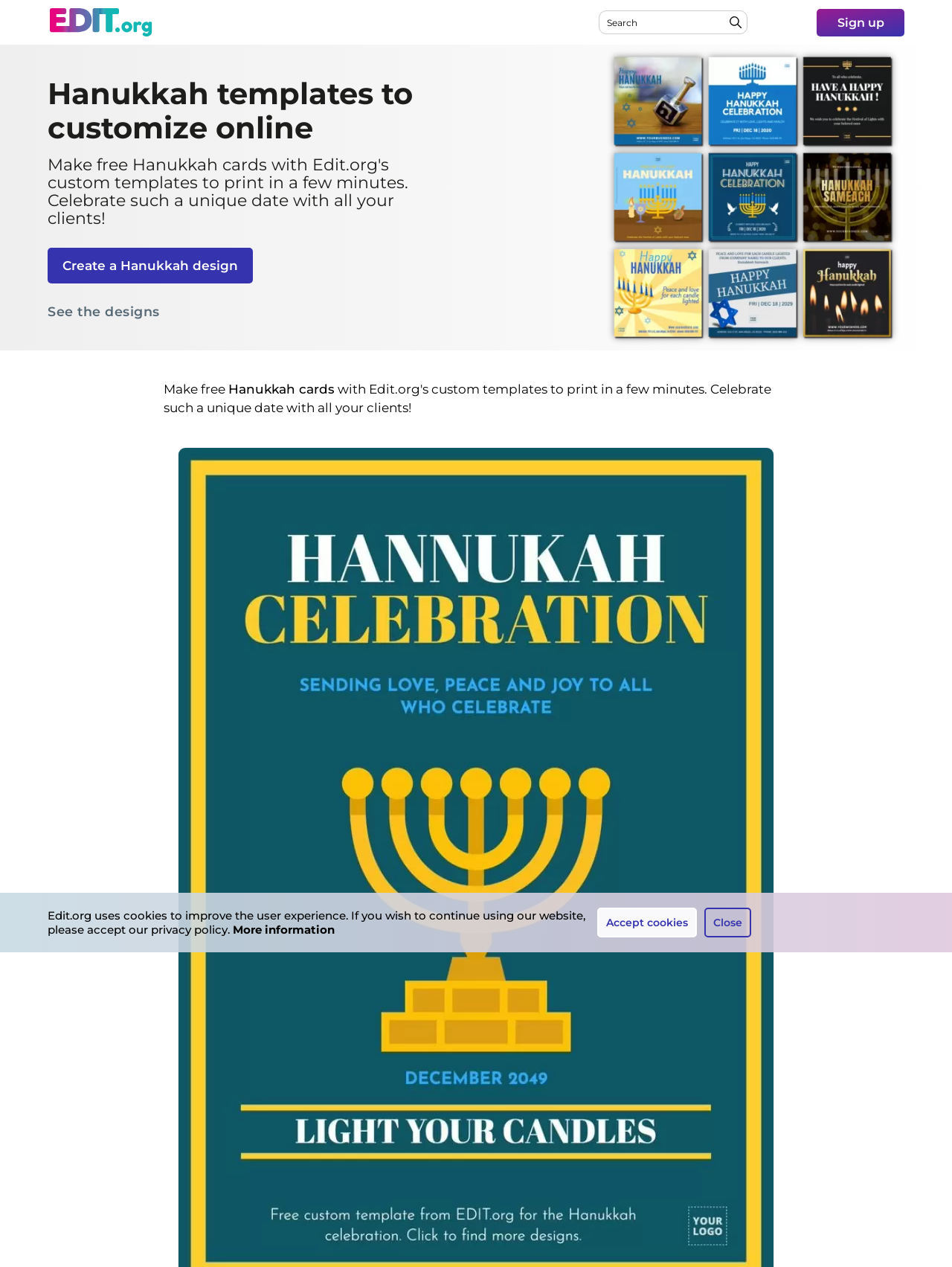Respond to the question with just a single word or phrase: 
What is the text on the static text element?

Edit.org uses cookies...